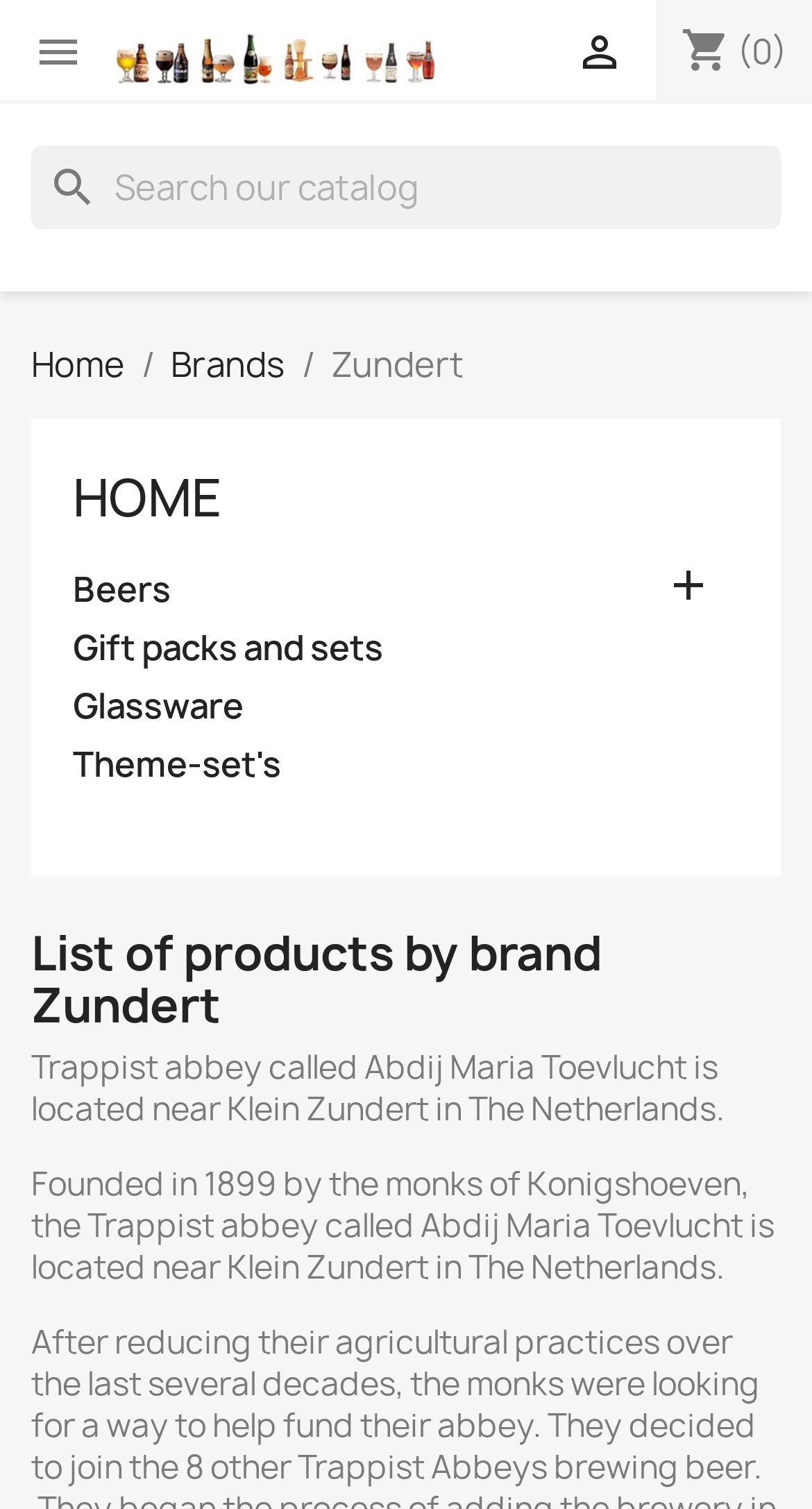Specify the bounding box coordinates of the element's region that should be clicked to achieve the following instruction: "Explore gift packs and sets". The bounding box coordinates consist of four float numbers between 0 and 1, in the format [left, top, right, bottom].

[0.09, 0.416, 0.91, 0.448]